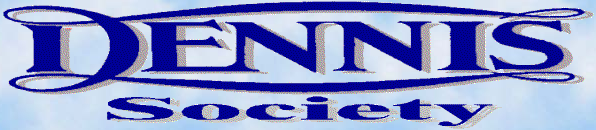Offer a detailed explanation of what is happening in the image.

The image features the logo of the "Dennis Society," an organization dedicated to preserving and promoting the history of Dennis vehicles. The logo is elegantly presented in bold blue lettering against a light background, symbolizing the society's commitment to its heritage. This logo is prominently associated with the society's home page, which likely serves as a central hub for enthusiasts and historians interested in the legacy of Dennis Pax coaches and other vehicles. The surrounding context suggests a rich narrative relating to vintage vehicle documentation and an appreciation for the engineering behind these historic models.